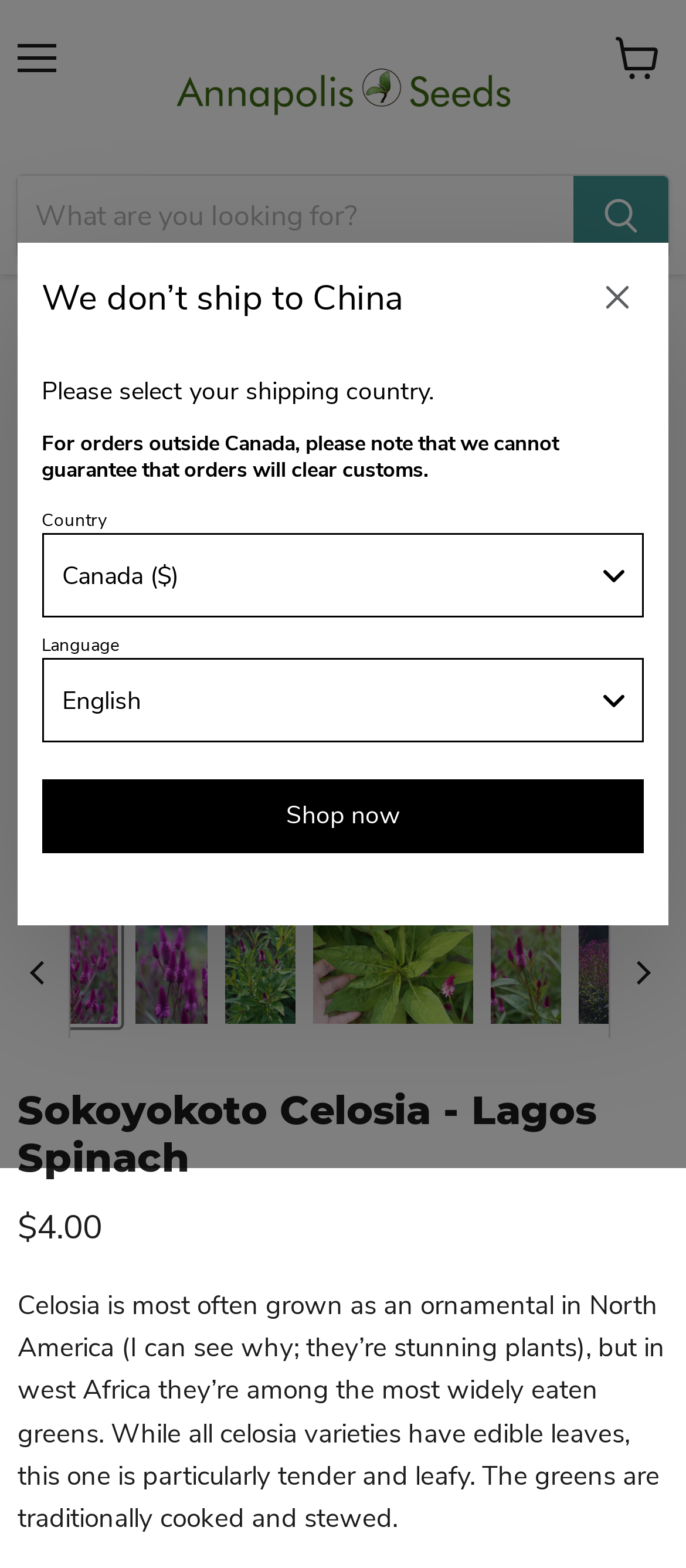How many thumbnails are displayed for the Sokoyokoto Celosia - Lagos Spinach?
Answer the question with a single word or phrase derived from the image.

5